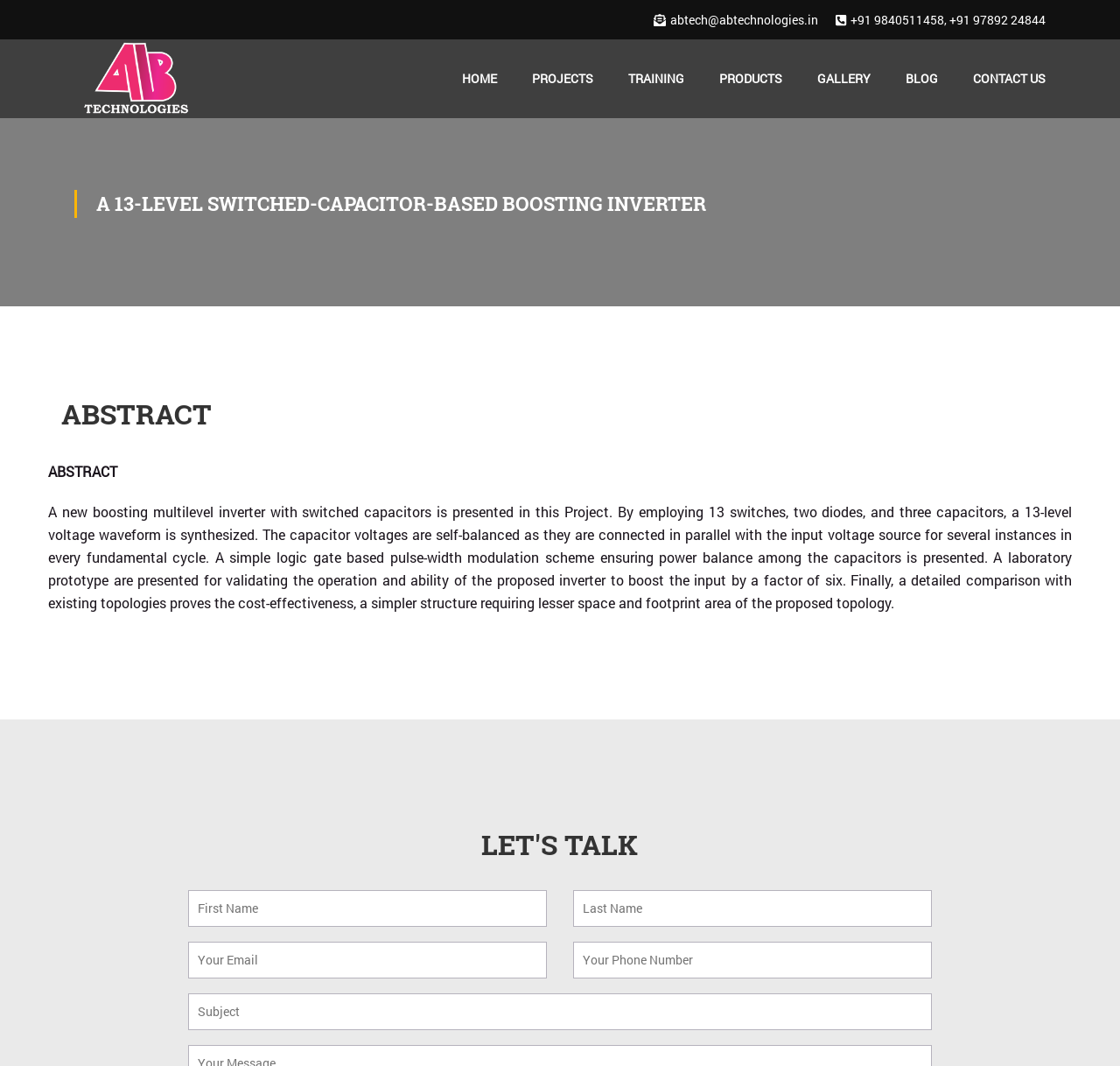What is the factor by which the input can be boosted?
Using the information from the image, provide a comprehensive answer to the question.

The answer can be found by reading the abstract section of the webpage, which states 'A laboratory prototype are presented for validating the operation and ability of the proposed inverter to boost the input by a factor of six'.